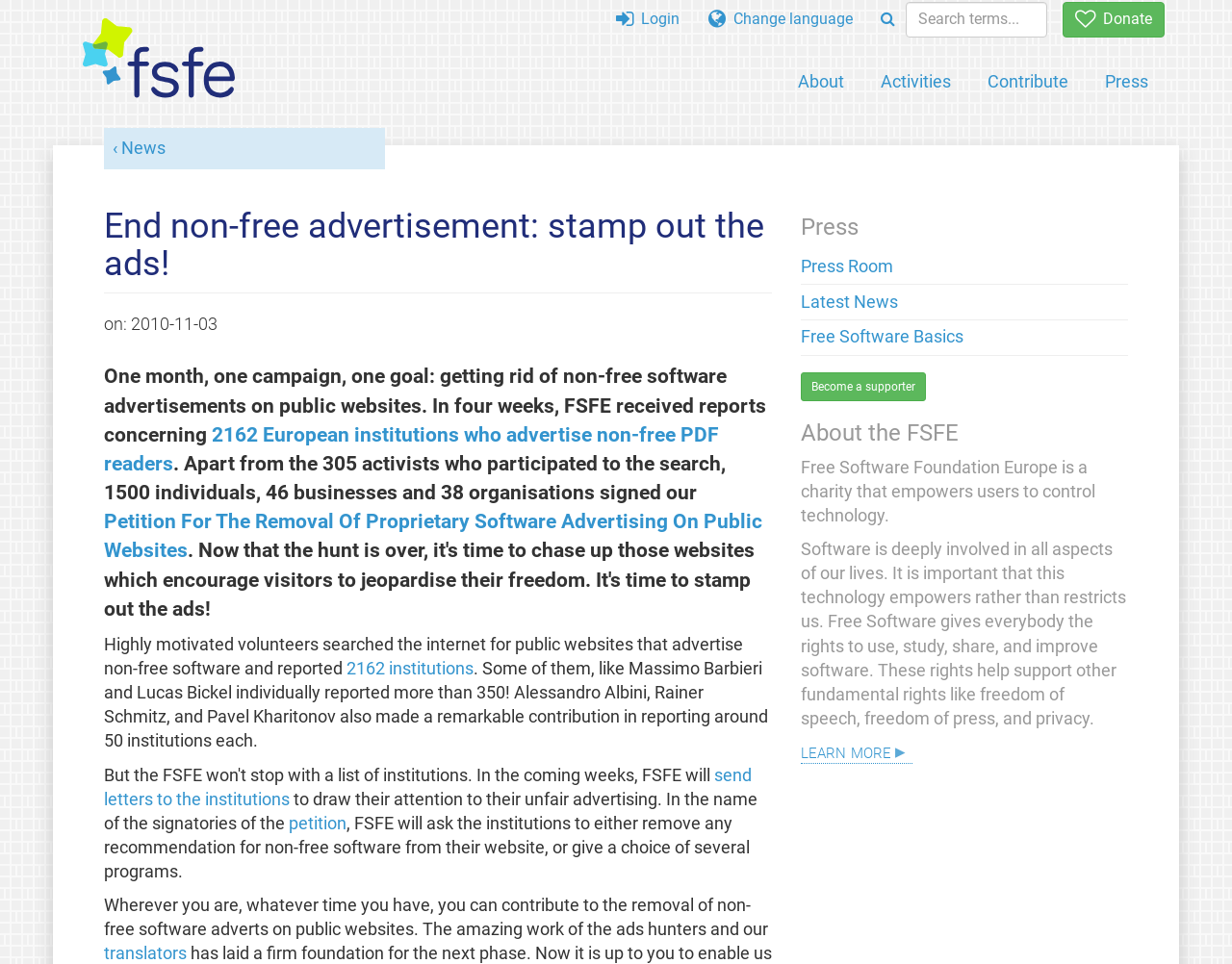Based on the description "Free Software Foundation Europe", find the bounding box of the specified UI element.

[0.067, 0.019, 0.191, 0.104]